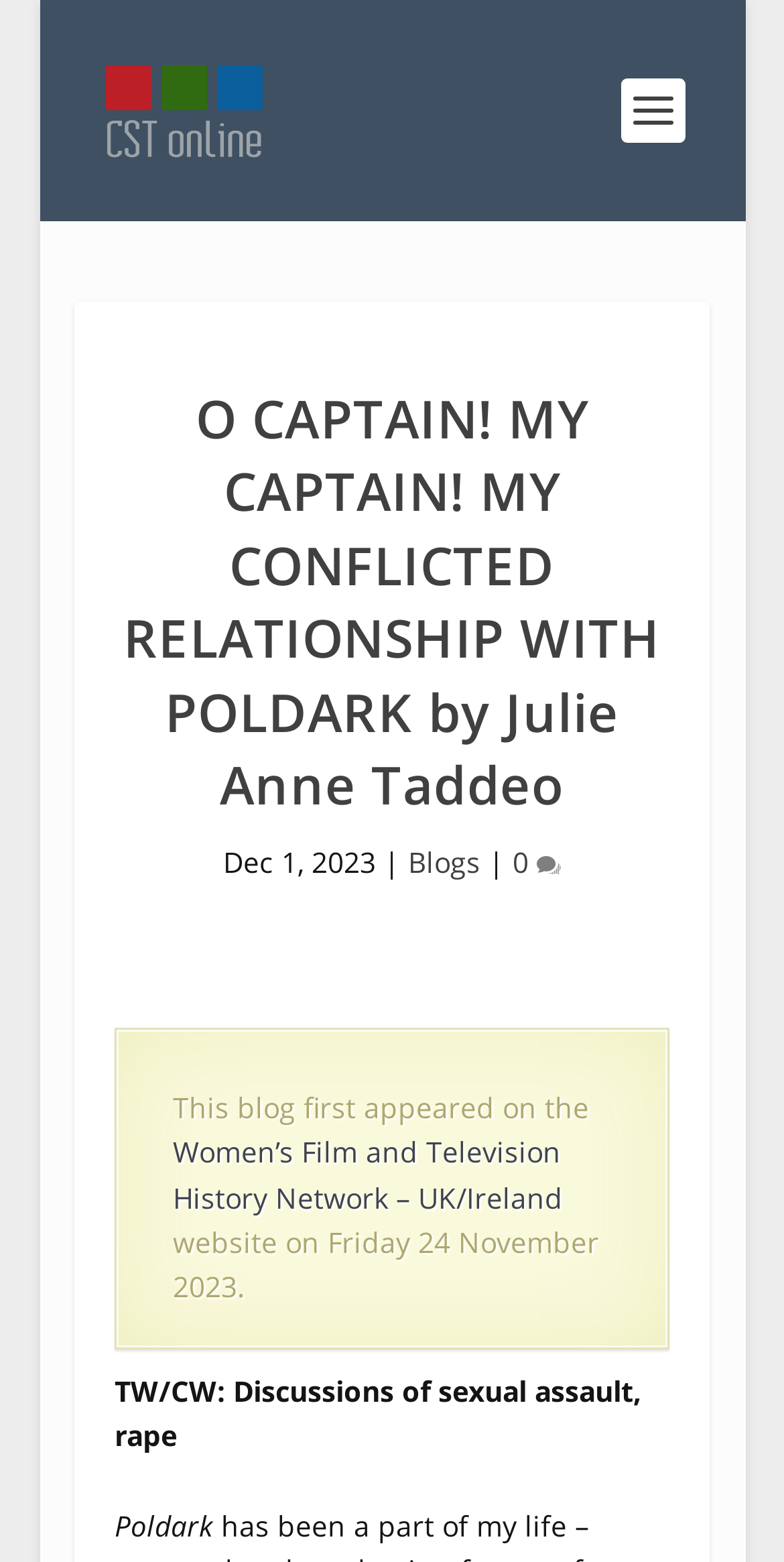Based on the element description: "alt="CST Online"", identify the bounding box coordinates for this UI element. The coordinates must be four float numbers between 0 and 1, listed as [left, top, right, bottom].

[0.127, 0.039, 0.341, 0.103]